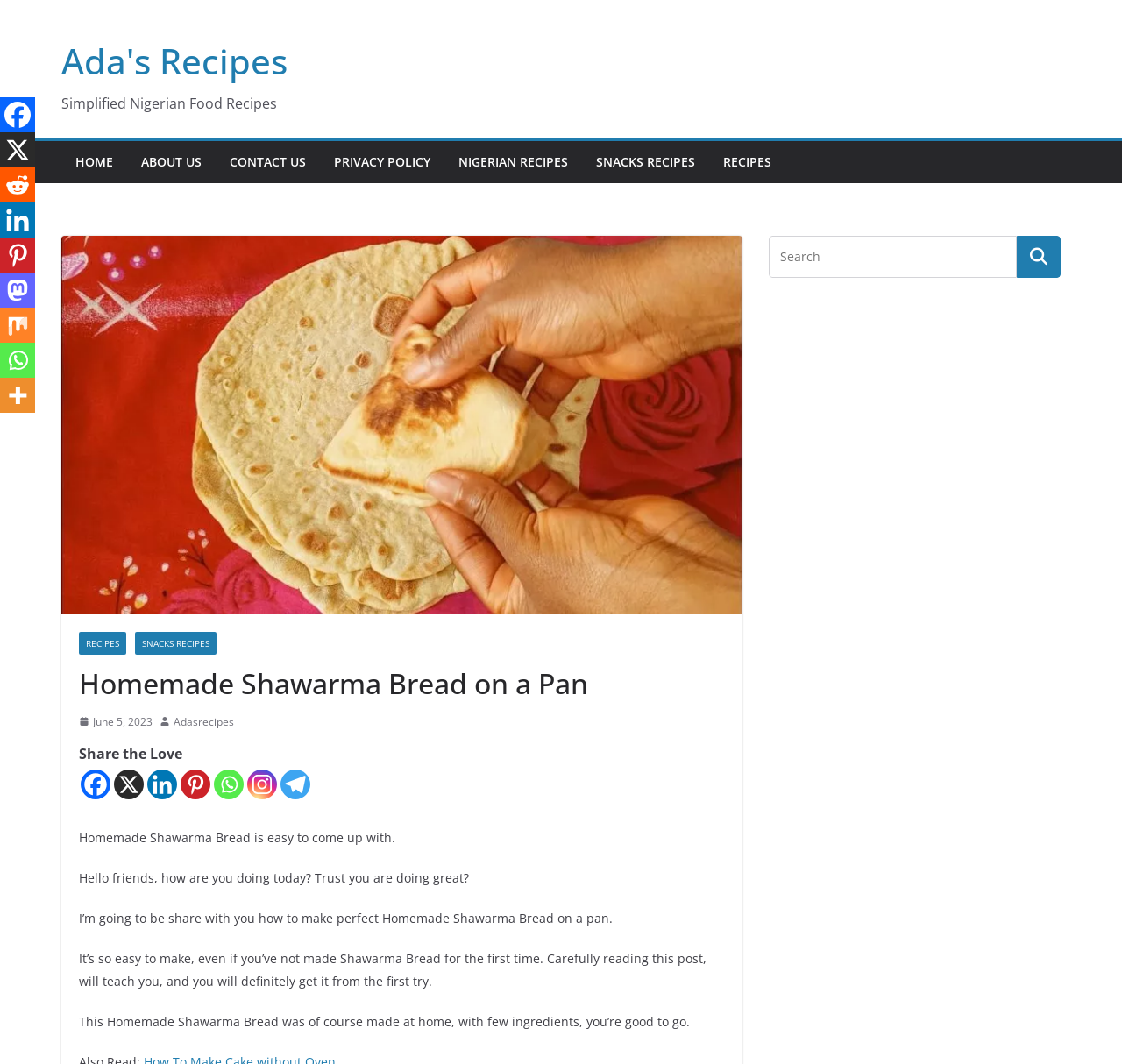Detail the webpage's structure and highlights in your description.

This webpage is about a recipe for Homemade Shawarma Bread. At the top, there is a heading "Ada's Recipes" with a link to the website's homepage. Below it, there is a subtitle "Simplified Nigerian Food Recipes". 

To the right of the heading, there is a navigation menu with links to different sections of the website, including "HOME", "ABOUT US", "CONTACT US", "PRIVACY POLICY", "NIGERIAN RECIPES", "SNACKS RECIPES", and "RECIPES". 

Below the navigation menu, there is a large image of Homemade Shawarma Bread on a pan. Above the image, there is a heading "Homemade Shawarma Bread on a Pan" with a link to the recipe. 

To the right of the image, there is a section with links to social media platforms, including Facebook, Linkedin, Pinterest, Whatsapp, Instagram, and Telegram, along with a "Share the Love" message. 

Below the image, there is a recipe introduction that starts with "Homemade Shawarma Bread is easy to come up with." The introduction is followed by a series of paragraphs that describe the recipe and its simplicity. 

At the bottom left of the page, there is a section with links to social media platforms, including Facebook, X, Reddit, Linkedin, Pinterest, Mastodon, Mix, Whatsapp, and More. 

On the right side of the page, there is a search box with a magnifying glass icon.